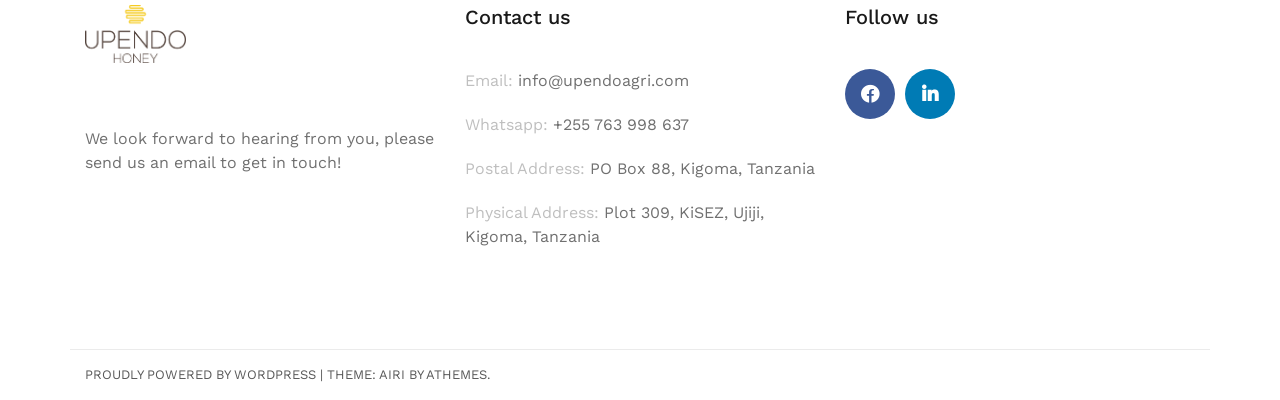What is the physical address of Upendo Agri?
Examine the webpage screenshot and provide an in-depth answer to the question.

I found the physical address by looking at the 'Contact us' section, where it says 'Physical Address:' followed by the address 'Plot 309, KiSEZ, Ujiji, Kigoma, Tanzania'.